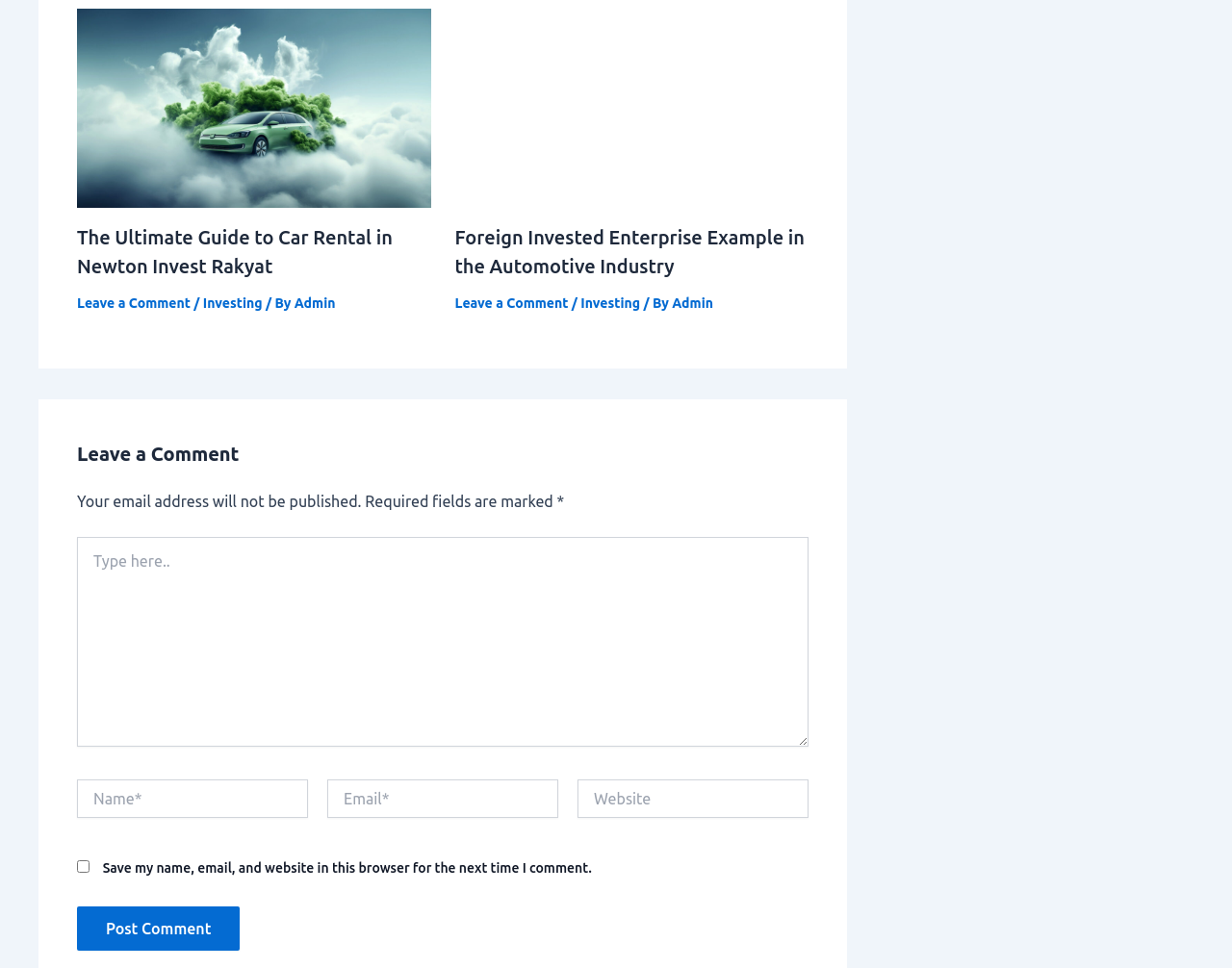Provide the bounding box coordinates of the UI element that matches the description: "parent_node: Name* name="author" placeholder="Name*"".

[0.062, 0.805, 0.25, 0.845]